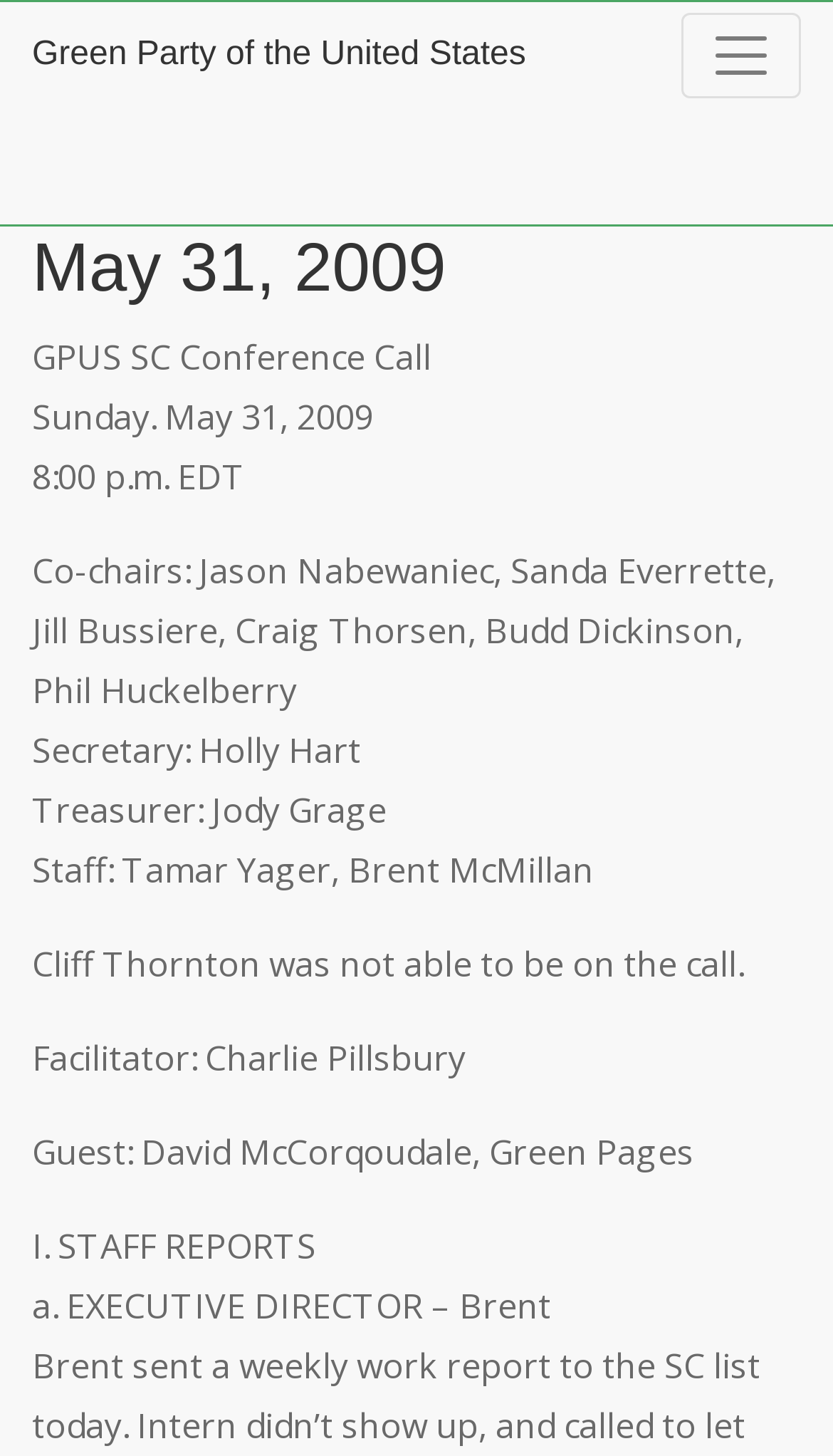Write a detailed summary of the webpage.

The webpage appears to be a meeting minutes or conference call summary page for the Green Party of the United States, specifically for a meeting held on May 31, 2009. 

At the top left of the page, there is a link to the Green Party of the United States. On the top right, there is a button to toggle navigation. 

Below the navigation button, there is a header section that spans the entire width of the page. Within this section, there is a heading that displays the date "May 31, 2009". 

Below the header section, there are several blocks of text that provide details about the conference call. The first block of text indicates that it is a GPUS SC Conference Call held on Sunday, May 31, 2009, at 8:00 p.m. EDT. 

Following this, there is a list of conference call participants, including co-chairs, secretary, treasurer, staff, facilitator, and guests. 

The rest of the page appears to be a summary of the conference call, with headings and subheadings that outline the topics discussed during the call.